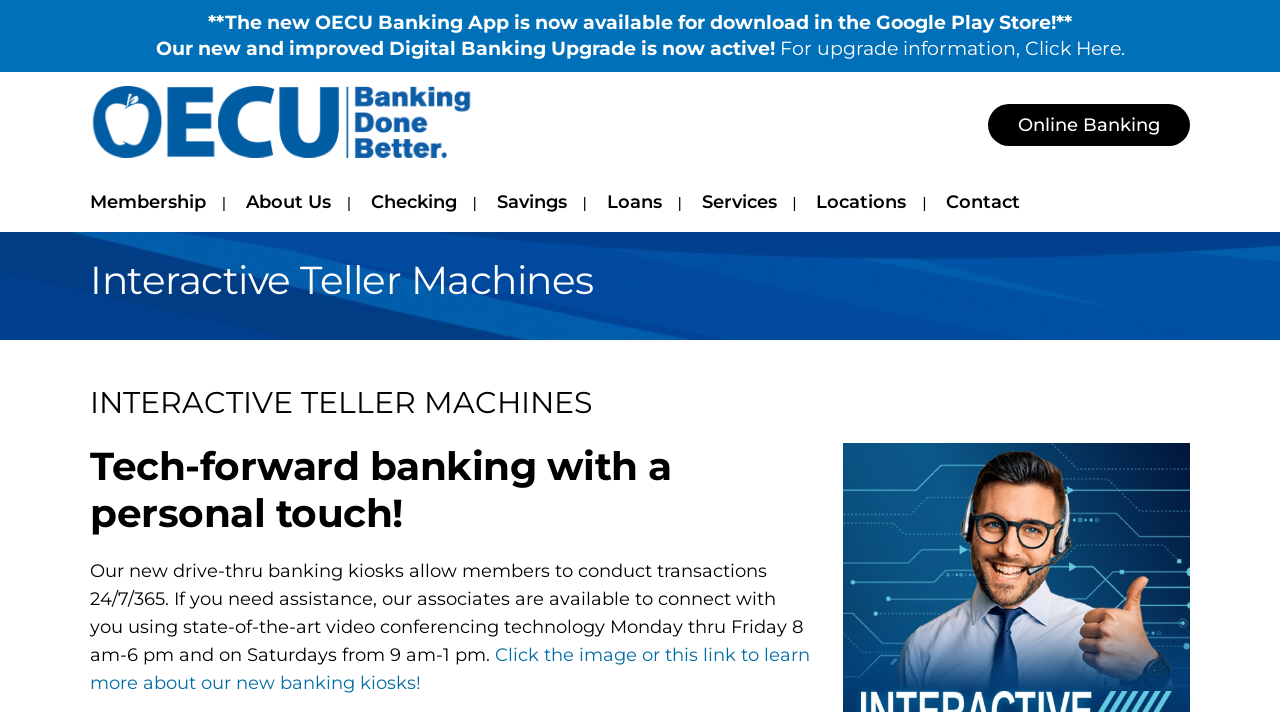Please determine the bounding box coordinates of the element's region to click in order to carry out the following instruction: "Learn about Interactive Teller Machines". The coordinates should be four float numbers between 0 and 1, i.e., [left, top, right, bottom].

[0.659, 0.625, 0.93, 0.656]